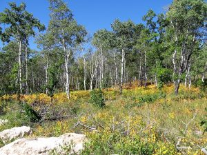Present an elaborate depiction of the scene captured in the image.

The image captures a serene landscape featuring a dense cluster of trees set against a clear blue sky. The foreground is adorned with vibrant yellow wildflowers, which create a colorful contrast against the lush greenery of the trees. This tranquil scene, reminiscent of a natural forest setting, showcases the beauty of the outdoors and invites viewers to appreciate the harmony of nature. The gentle interplay of light among the leaves and the sunny ambiance evoke a sense of peace and the richness of the natural environment.